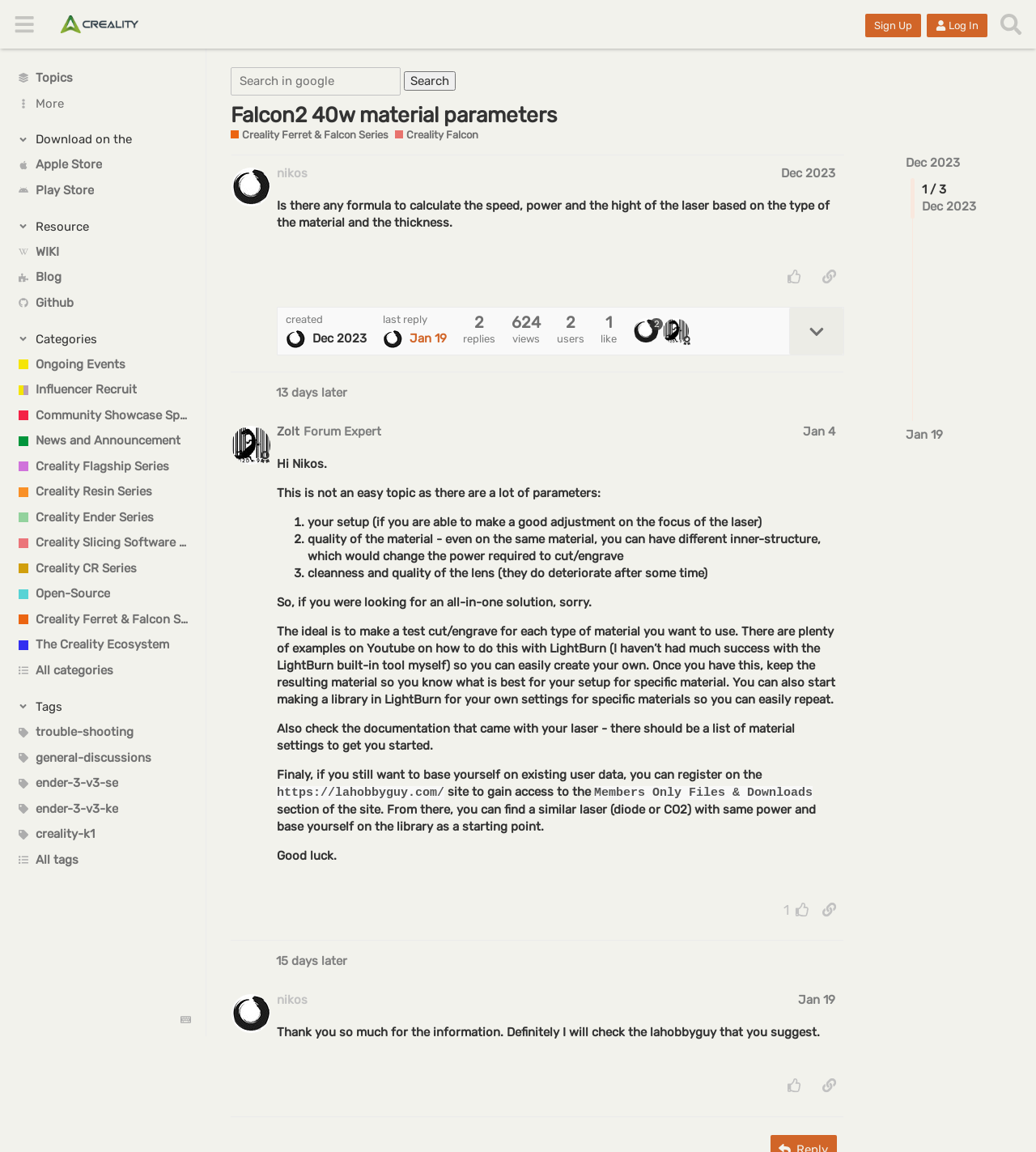Determine the bounding box coordinates of the clickable area required to perform the following instruction: "View Falcon2 40w material parameters". The coordinates should be represented as four float numbers between 0 and 1: [left, top, right, bottom].

[0.223, 0.089, 0.915, 0.111]